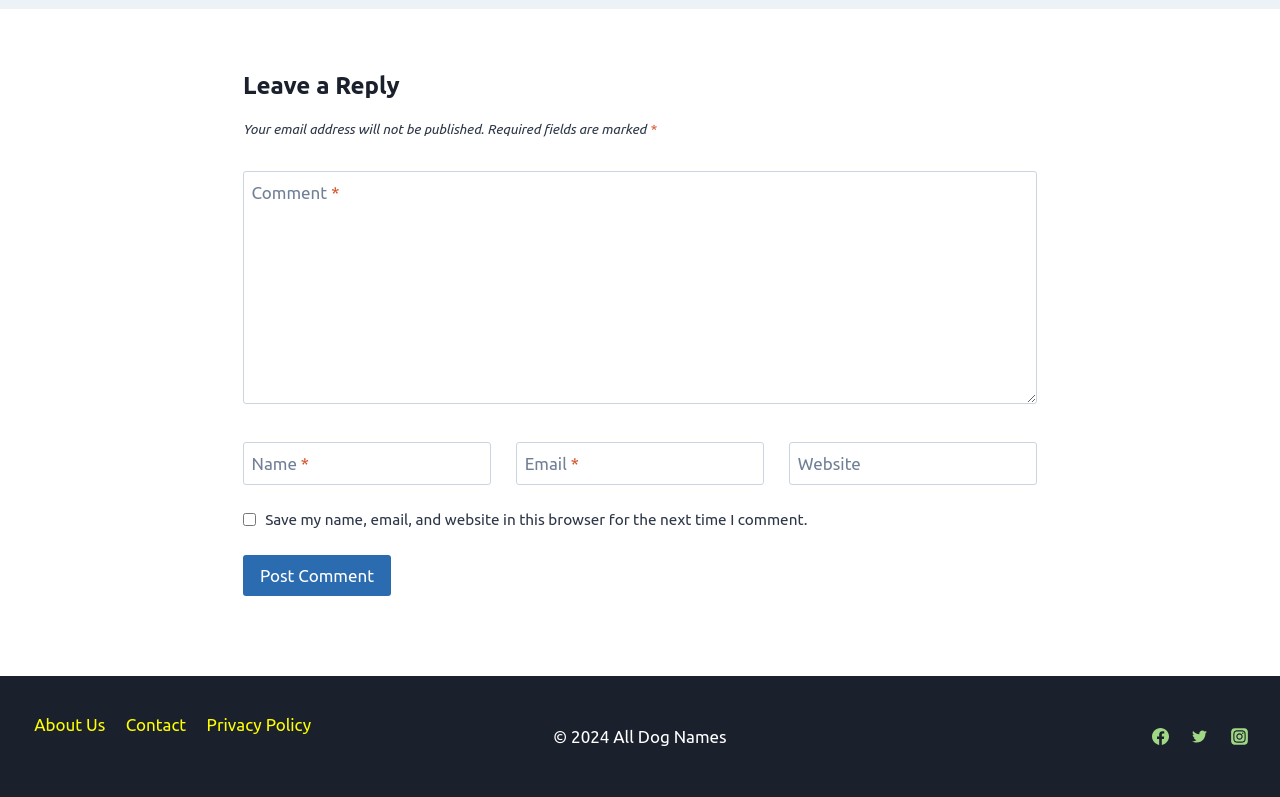What is the purpose of the checkbox?
Please answer the question as detailed as possible.

The checkbox is located below the comment form and is labeled 'Save my name, email, and website in this browser for the next time I comment.' This suggests that its purpose is to save the user's comment information for future use.